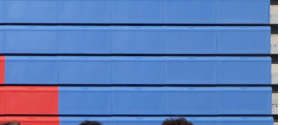Answer succinctly with a single word or phrase:
What is the likely setting of the visual backdrop?

Roncalli High School Athletics